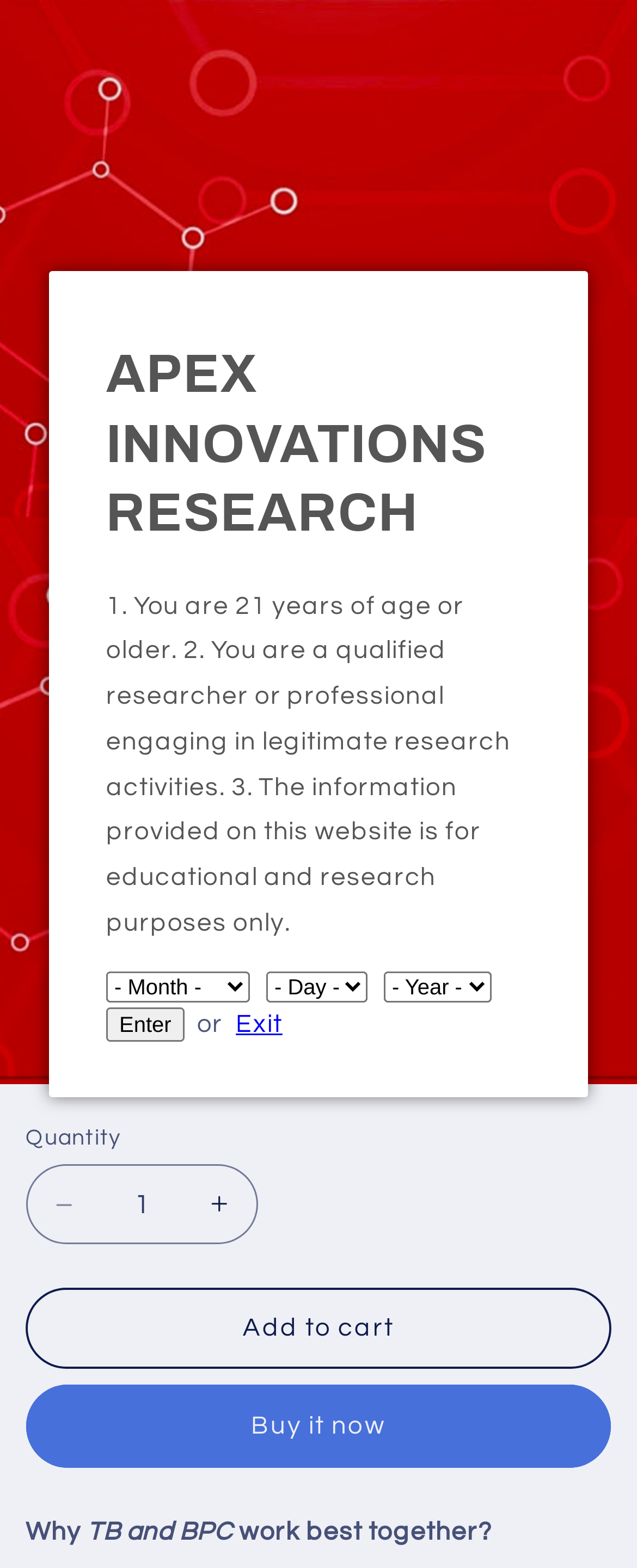What is the regular price of the product?
Refer to the image and give a detailed response to the question.

I found the answer by examining the product information section, where it shows the regular price as '$140.00' with a strikethrough, indicating a discount.